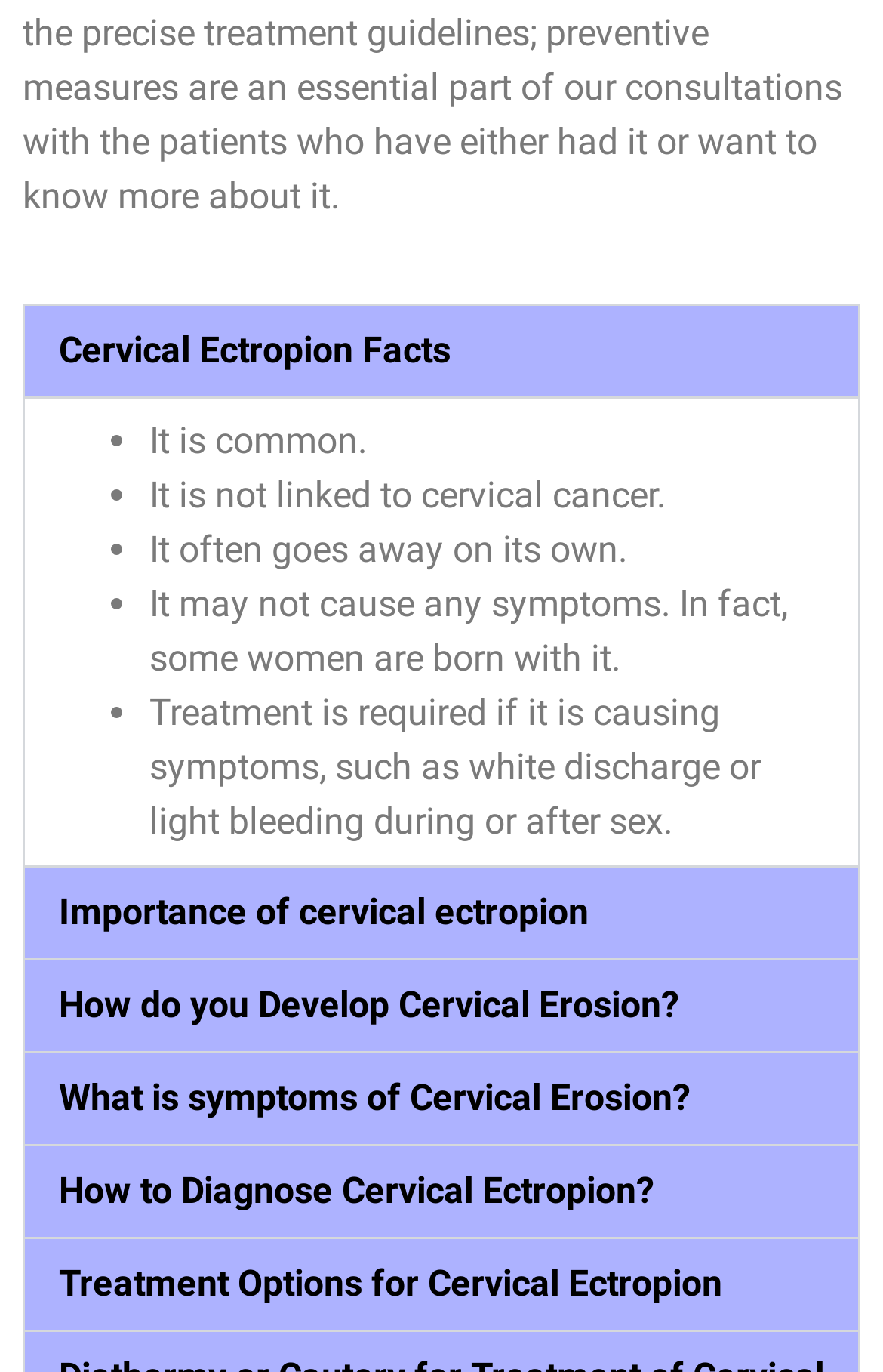Respond to the question below with a single word or phrase: Is cervical ectropion linked to cervical cancer?

No